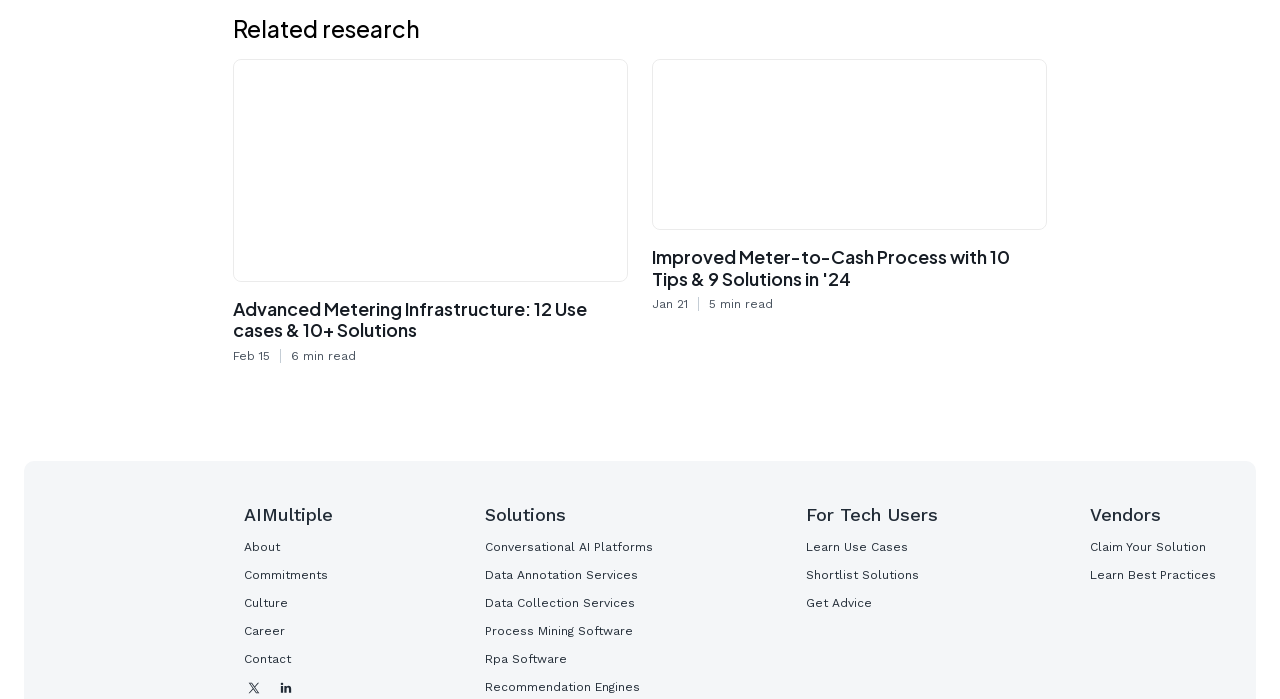How many minutes does it take to read the second article?
Please answer the question with a detailed and comprehensive explanation.

I found the reading time of the second article by looking at the StaticText element with the text '5 min read' which is located below the heading element of the second article.